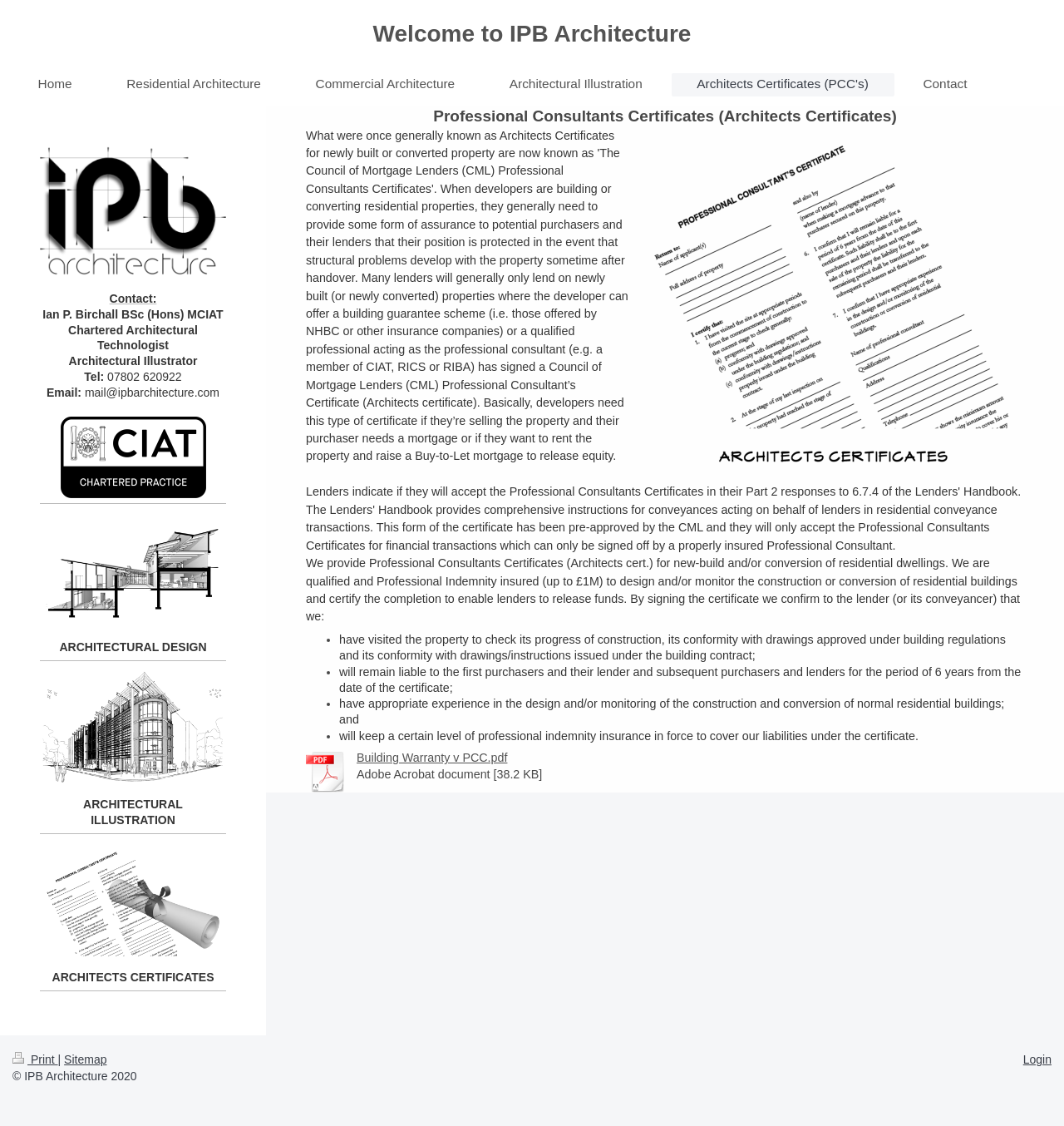What type of certificate does IPB Architecture provide?
Using the image, provide a concise answer in one word or a short phrase.

Professional Consultants Certificates